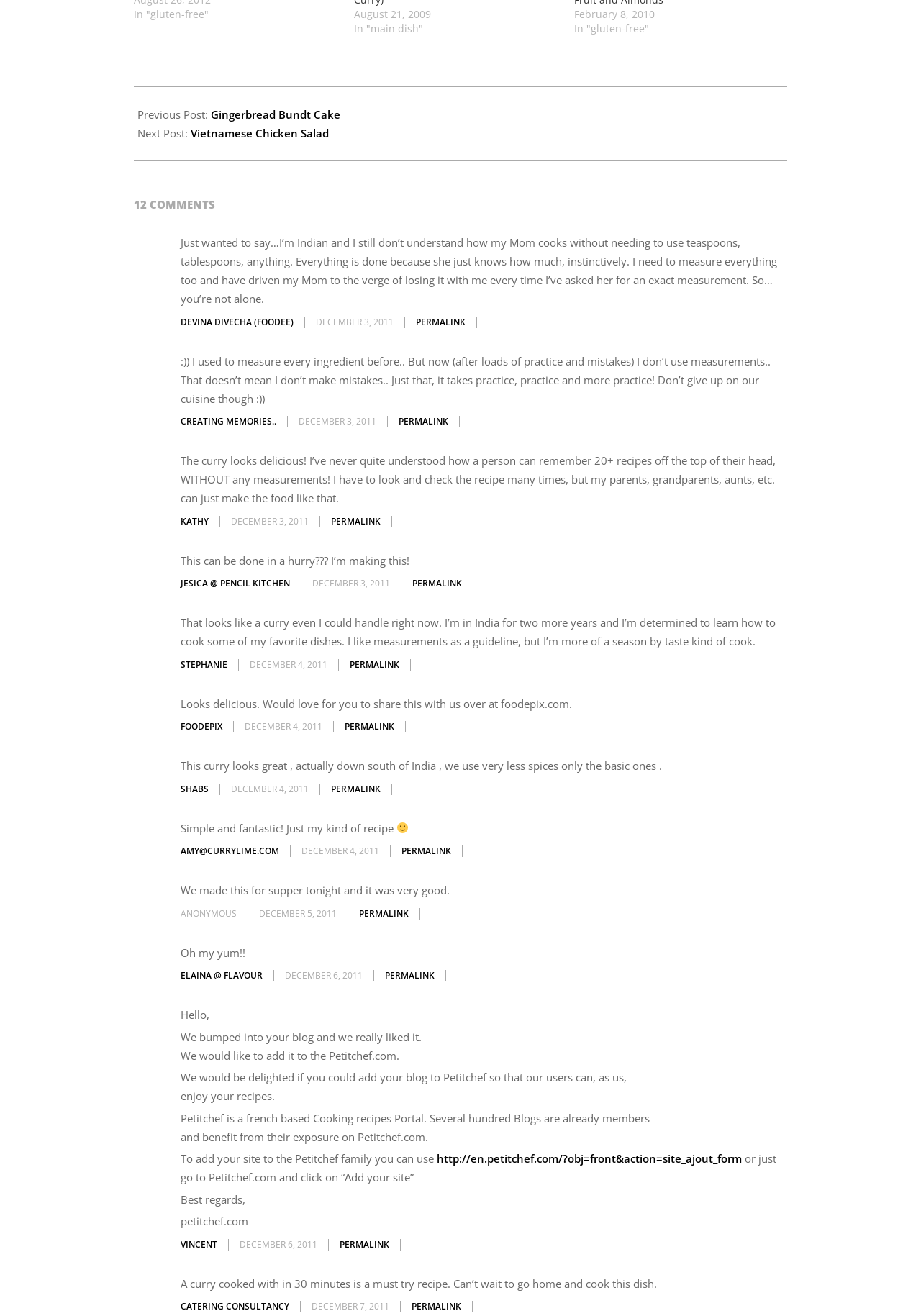Answer the question with a single word or phrase: 
Can users navigate to the next post?

Yes